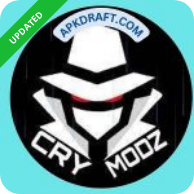Convey all the details present in the image.

The image showcases a logo for "CRY MODZ," featuring a distinctive, stylized figure draped in a cloak, complete with an enigmatic expression. The logo is prominently set against a circular background with a light blue border, enhancing its visibility. An "UPDATED" badge in bright green is positioned at the top left corner, indicating that this is a refreshed version of the app. This logo represents one of the featured applications on the Apkdraft website, which offers downloadable content for users interested in modified gaming experiences. The overall design conveys a modern and sleek aesthetic, appealing to gamers looking for innovative modifications.